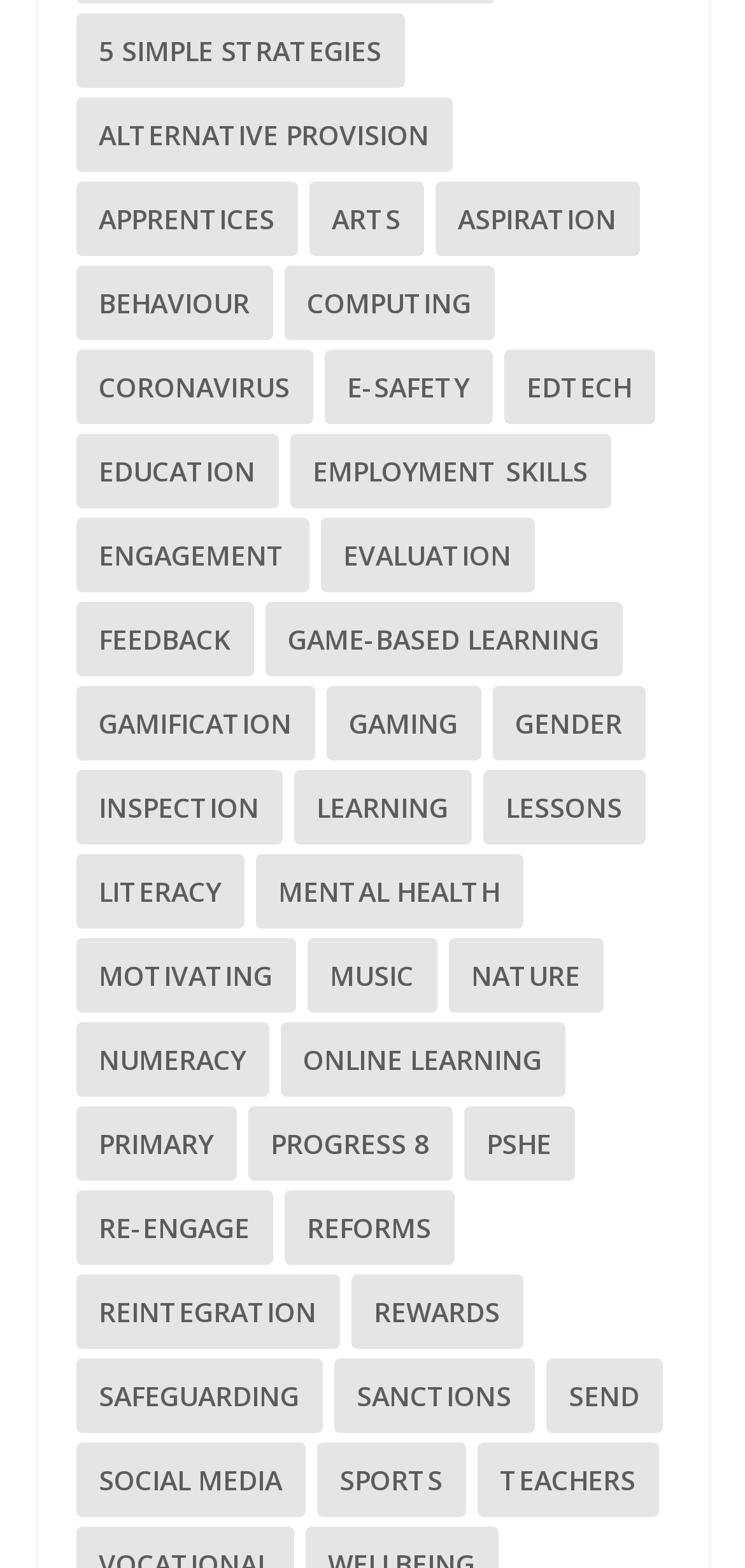Given the description "Engagement", provide the bounding box coordinates of the corresponding UI element.

[0.101, 0.33, 0.414, 0.378]